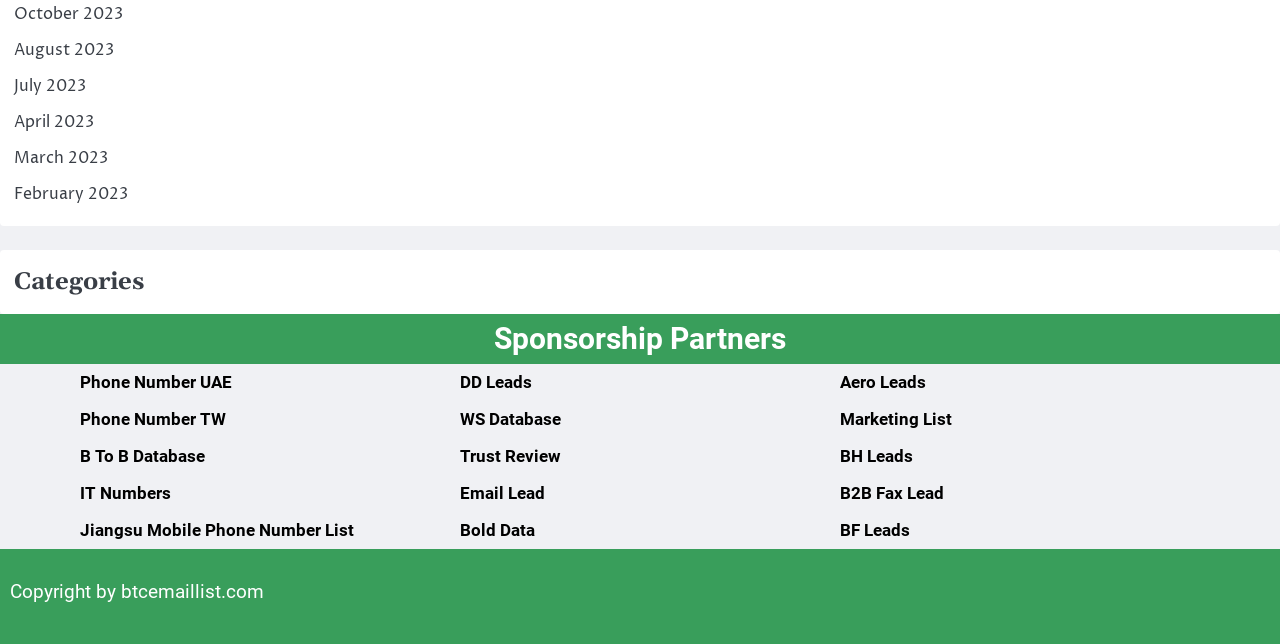Use a single word or phrase to answer the question: 
What are the categories listed on the webpage?

Months and phone numbers